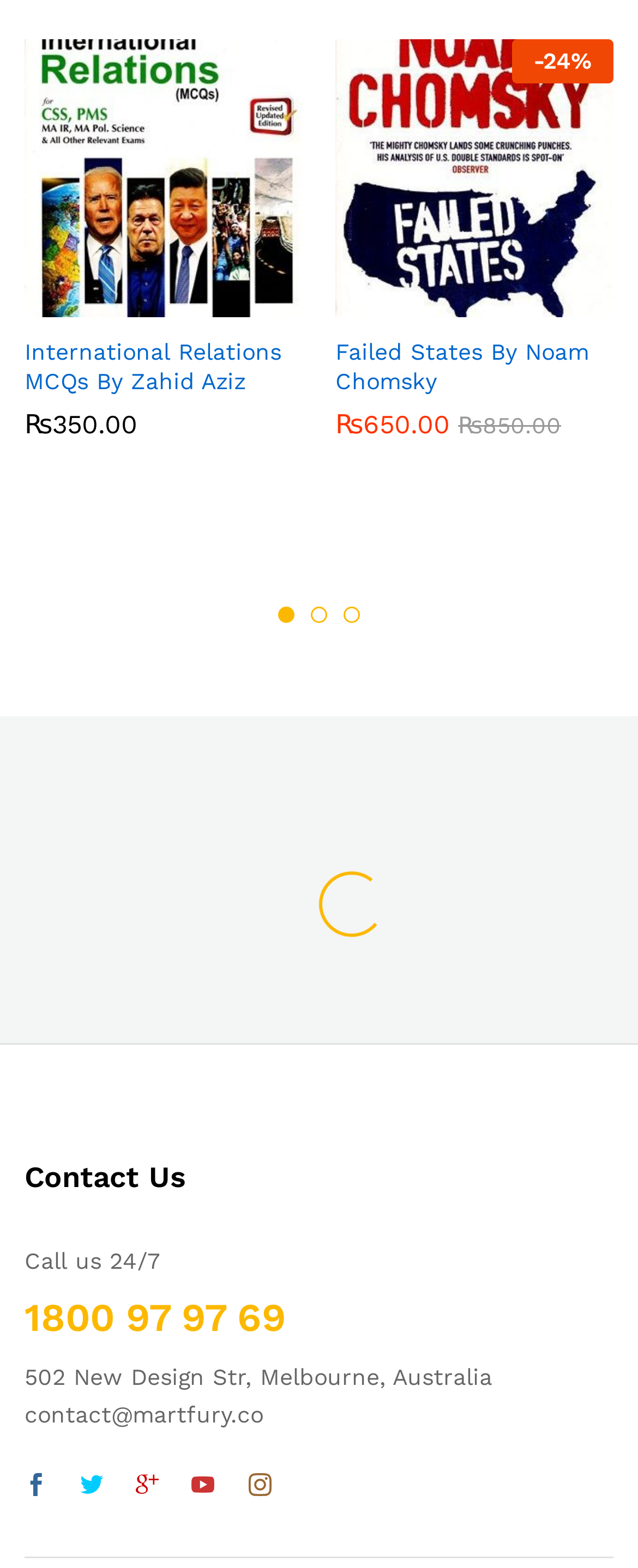Please provide the bounding box coordinates for the element that needs to be clicked to perform the instruction: "Go to page 2". The coordinates must consist of four float numbers between 0 and 1, formatted as [left, top, right, bottom].

[0.487, 0.386, 0.513, 0.397]